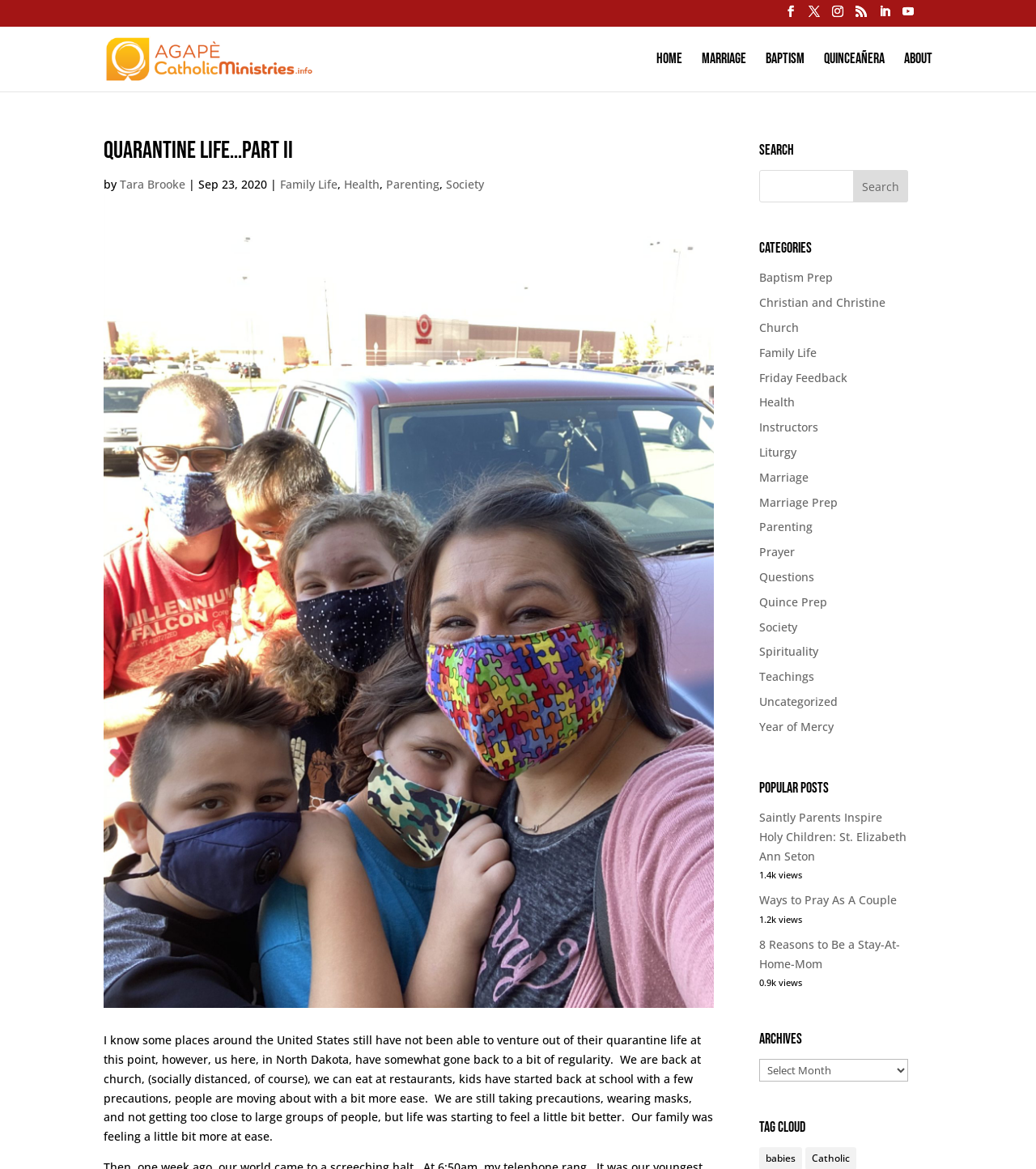Please look at the image and answer the question with a detailed explanation: Who is the author of the current blog post?

The author of the current blog post can be found below the title of the post, where it is written 'by Tara Brooke'. This information is provided in a smaller font size and is centered on the webpage.